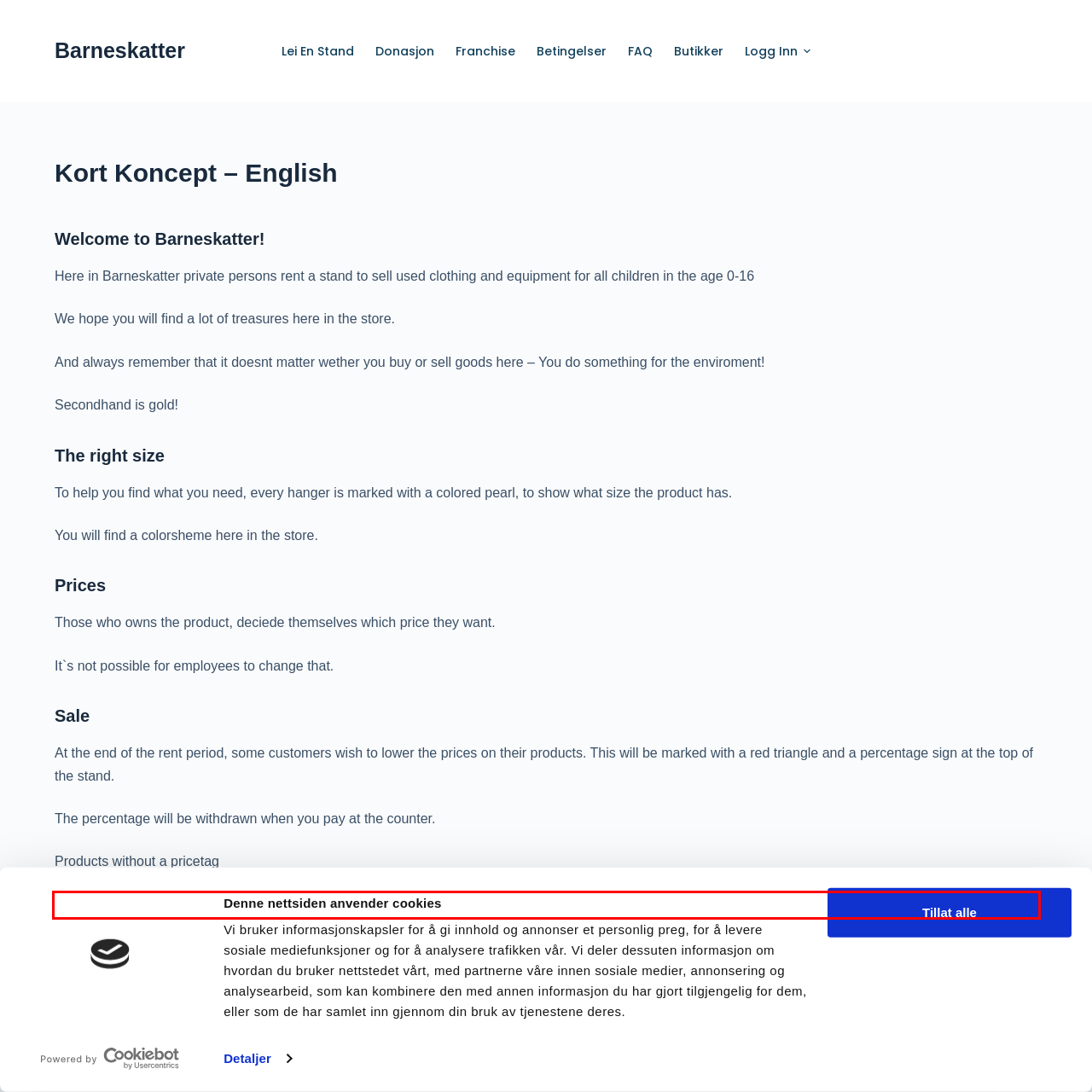There is a UI element on the webpage screenshot marked by a red bounding box. Extract and generate the text content from within this red box.

If you find a product without a pricetag, we will not be able to sell it, before we have been in contact with the owner.